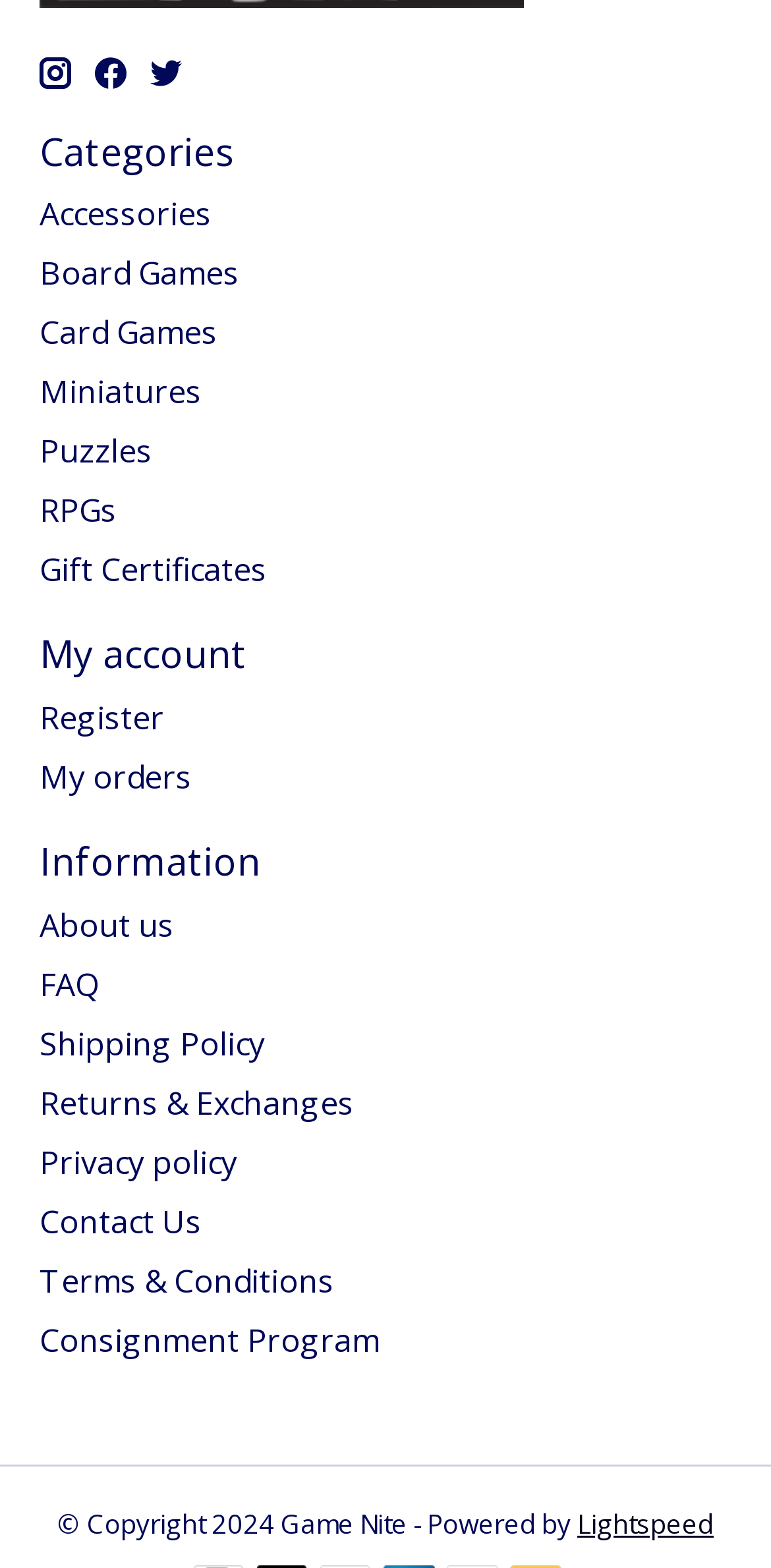Locate the bounding box coordinates of the segment that needs to be clicked to meet this instruction: "Contact Us".

[0.051, 0.764, 0.262, 0.792]